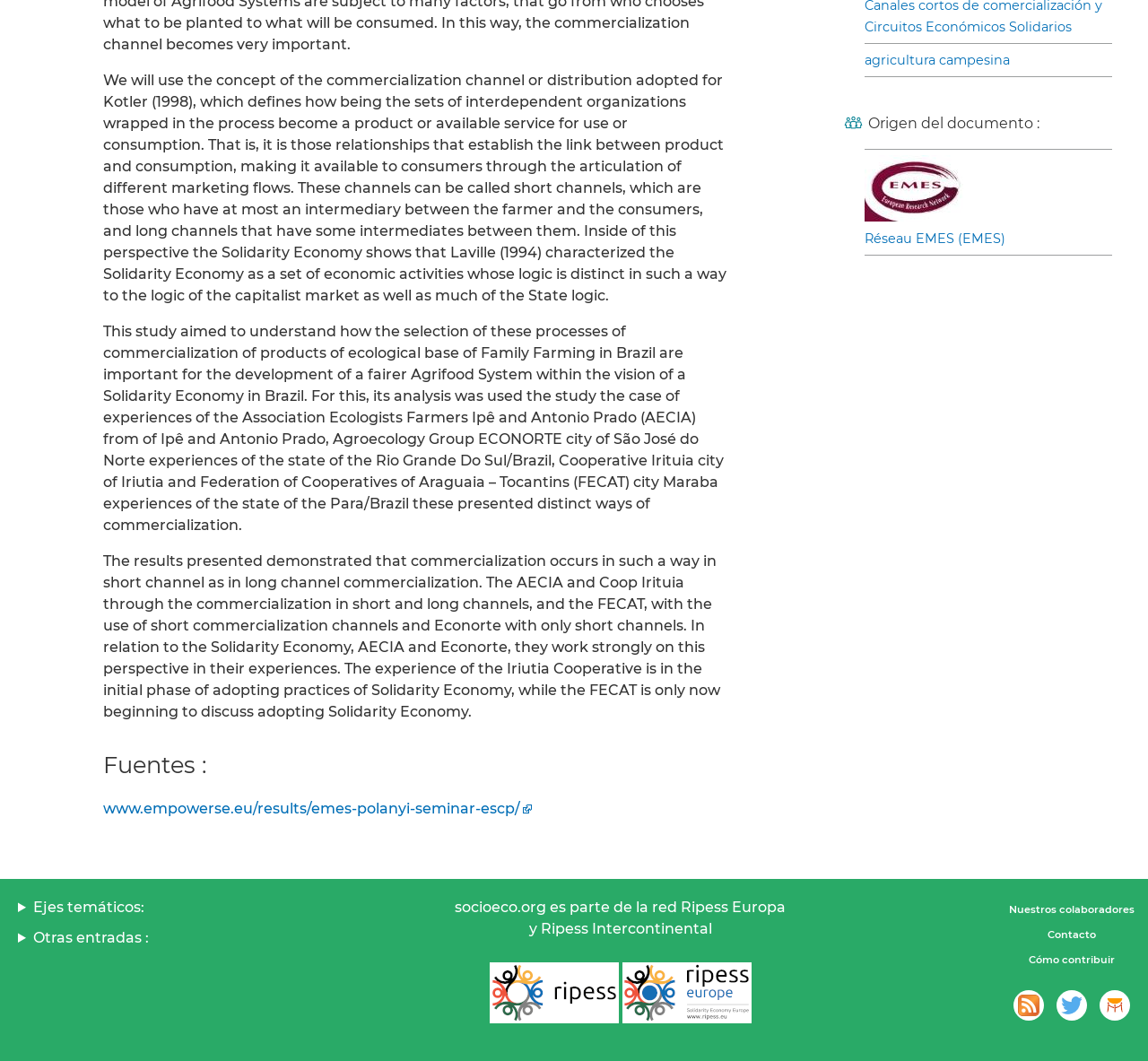Give the bounding box coordinates for the element described by: "Cómo contribuir".

[0.892, 0.893, 0.975, 0.916]